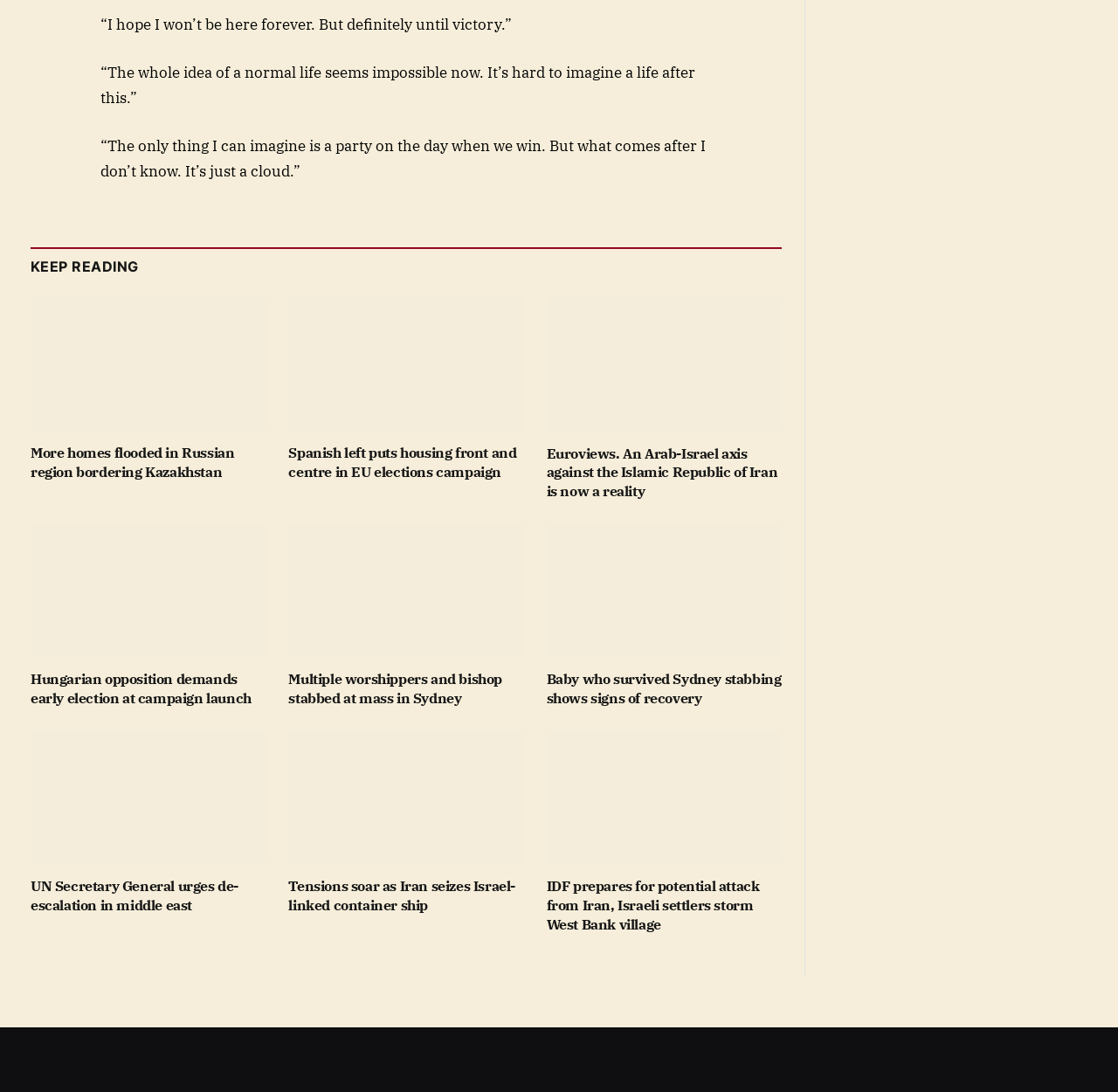Find the bounding box coordinates of the clickable area that will achieve the following instruction: "Learn more about 'Hungarian opposition demands early election at campaign launch'".

[0.027, 0.48, 0.238, 0.601]